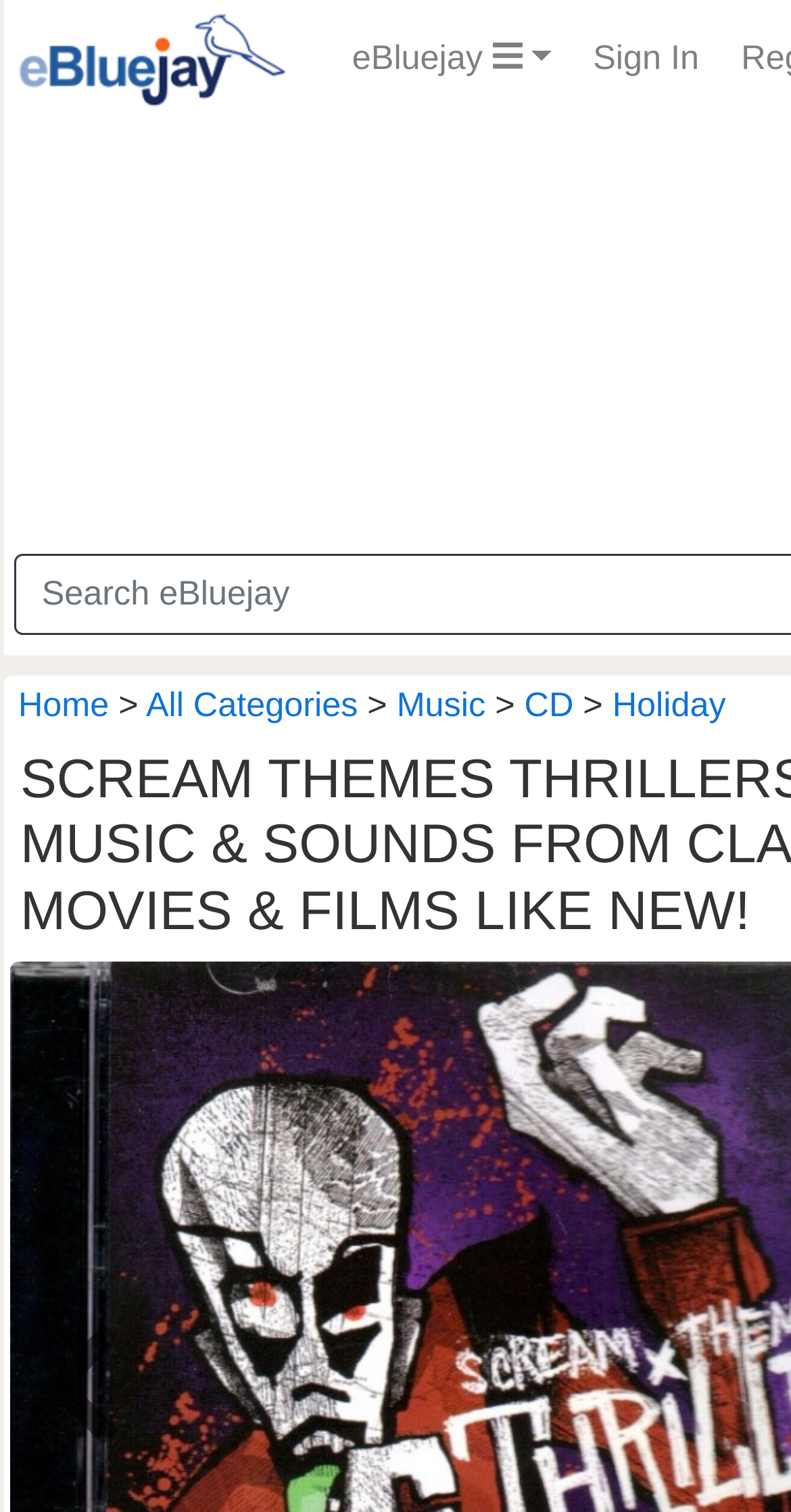What is the purpose of the 'Sign In' link? Observe the screenshot and provide a one-word or short phrase answer.

To log in to an account